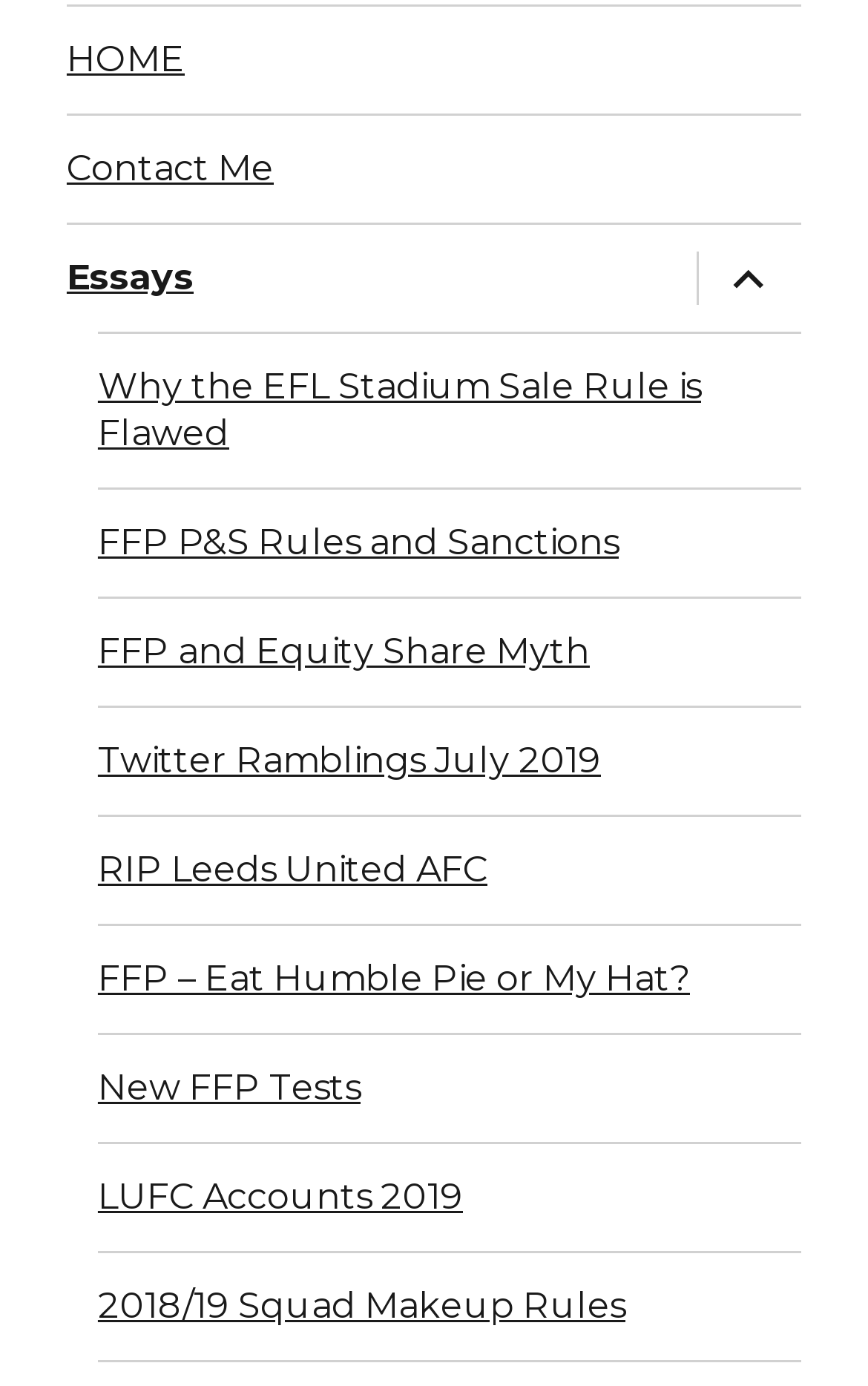For the element described, predict the bounding box coordinates as (top-left x, top-left y, bottom-right x, bottom-right y). All values should be between 0 and 1. Element description: New FFP Tests

[0.113, 0.746, 0.923, 0.823]